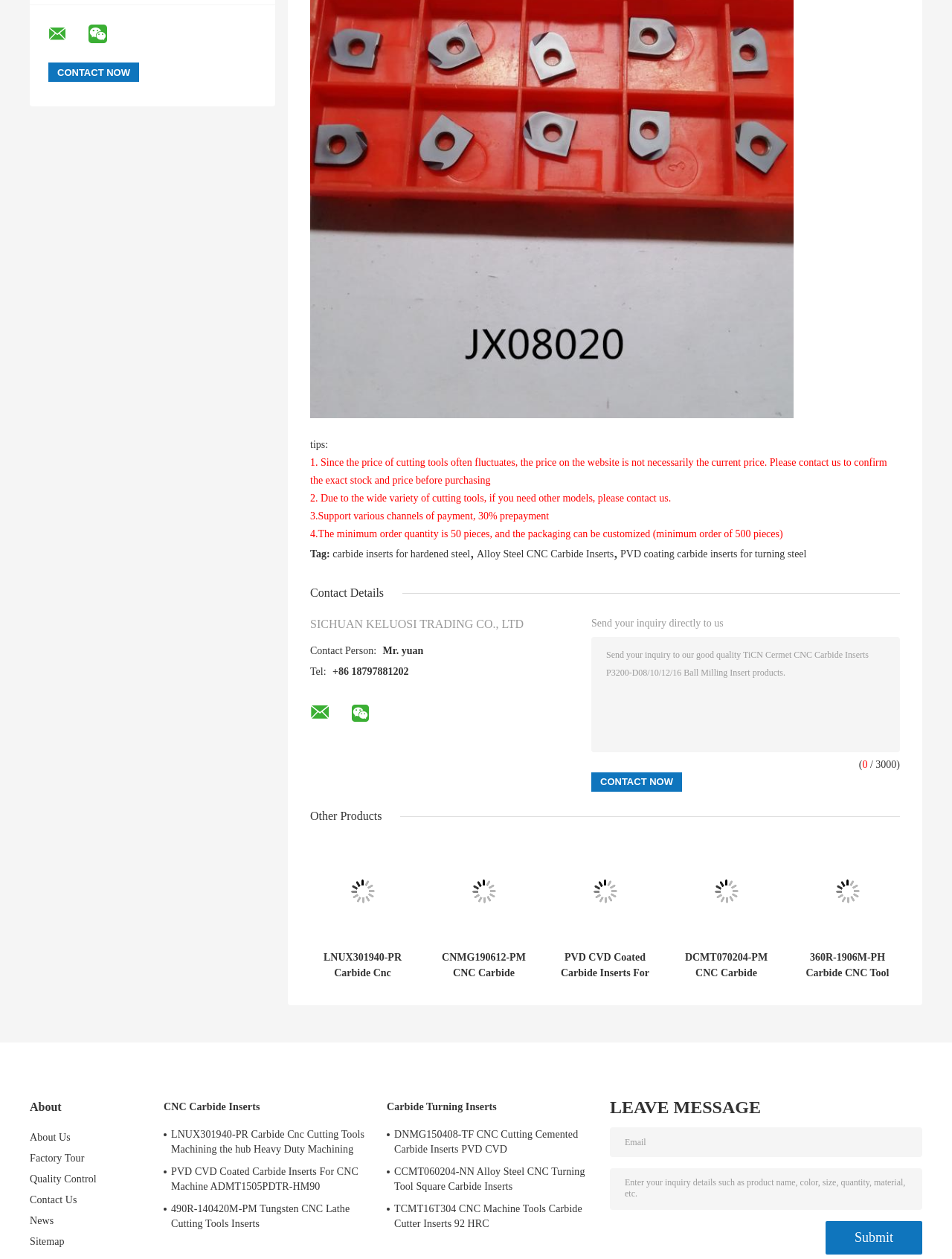What type of products are showcased on this webpage?
Provide a one-word or short-phrase answer based on the image.

CNC Carbide Inserts